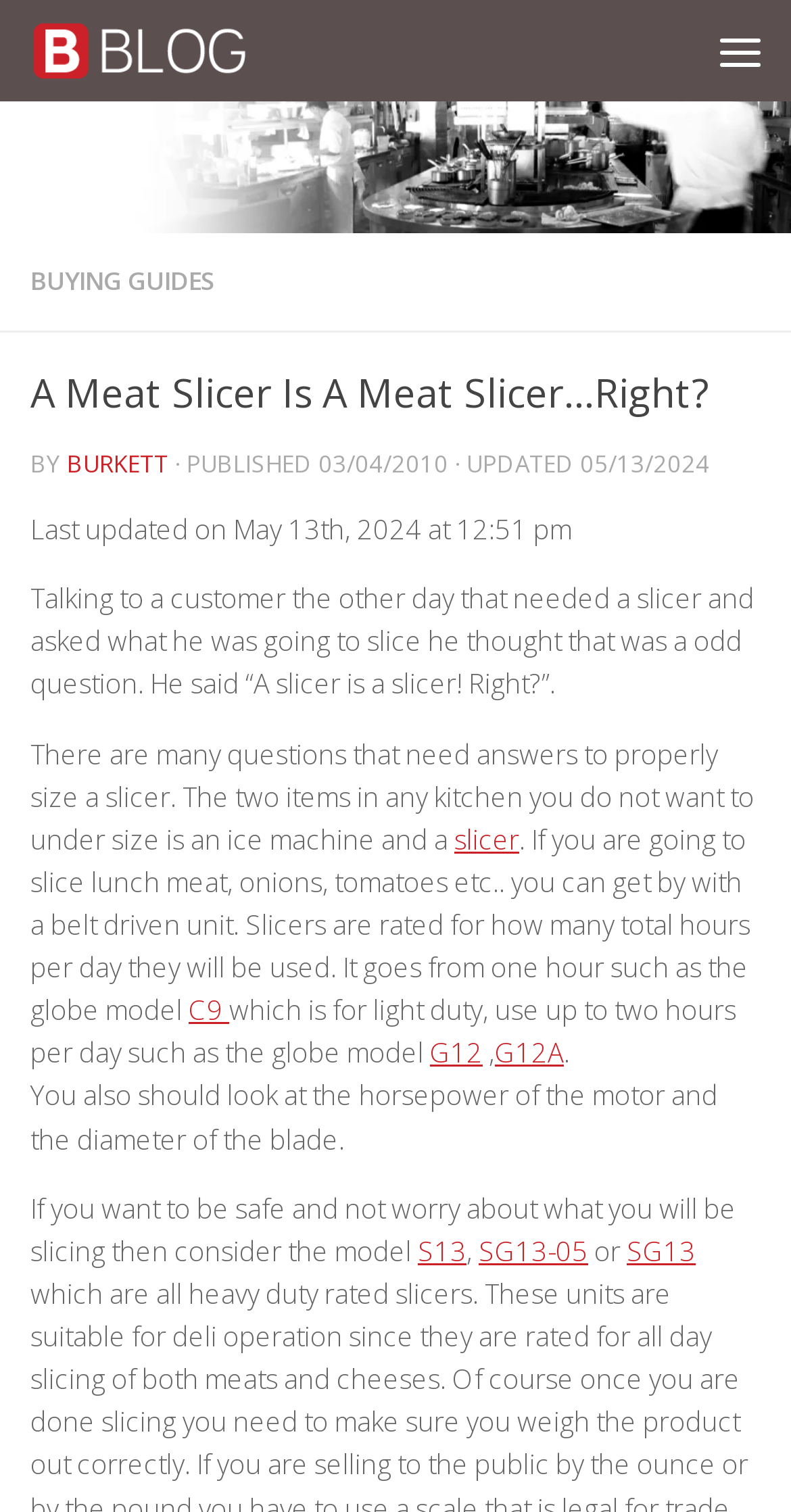Locate the bounding box coordinates of the element that should be clicked to fulfill the instruction: "Click the link 'slicer'".

[0.574, 0.543, 0.656, 0.567]